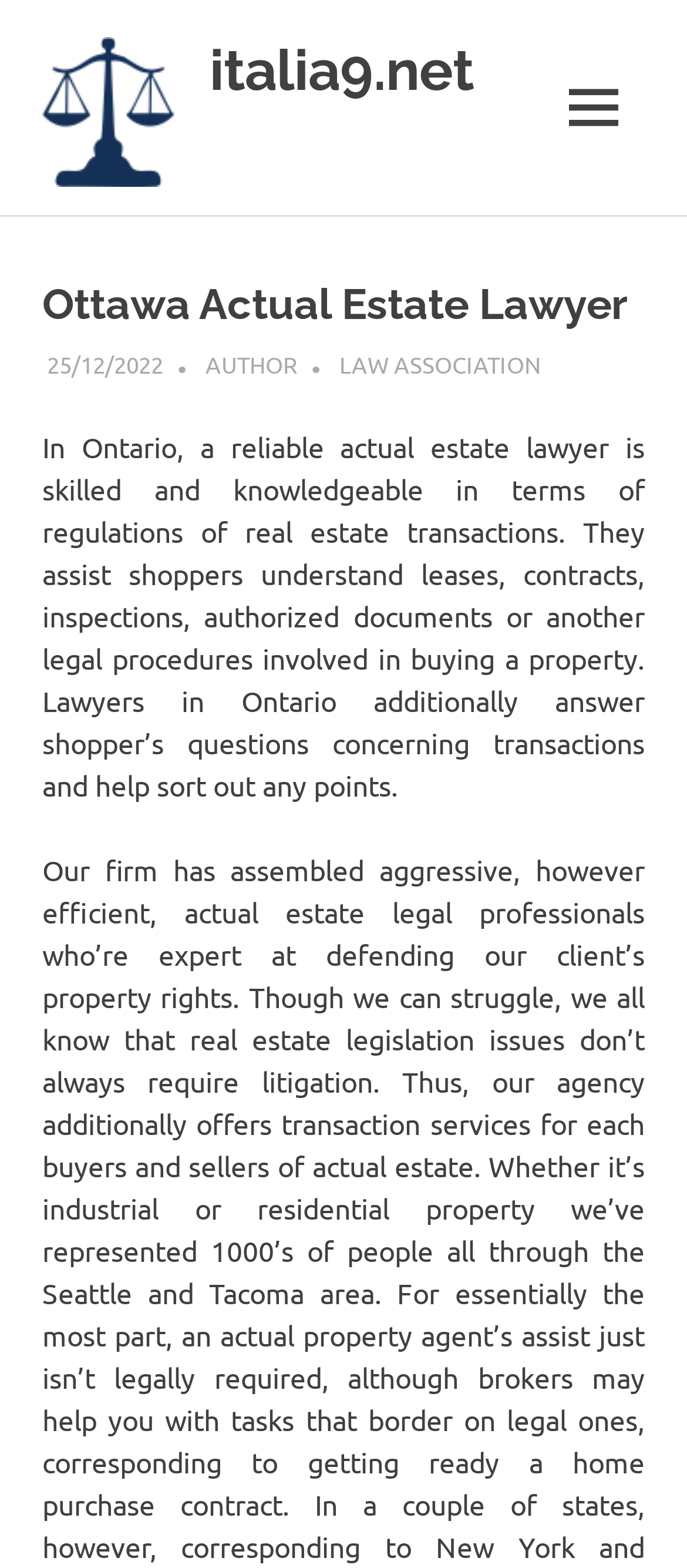Please find the bounding box coordinates (top-left x, top-left y, bottom-right x, bottom-right y) in the screenshot for the UI element described as follows: 25/12/2022

[0.068, 0.223, 0.237, 0.242]